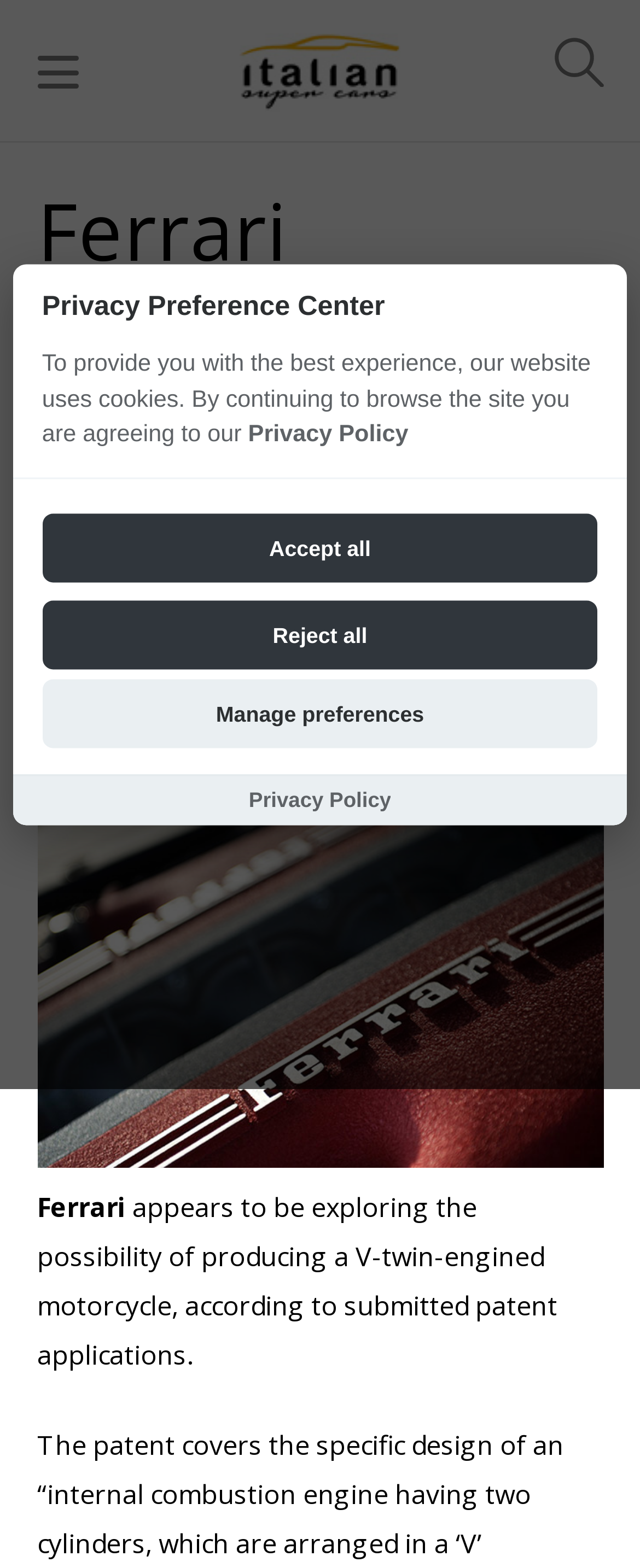Locate the bounding box coordinates of the element's region that should be clicked to carry out the following instruction: "Click the Audimobiles logo". The coordinates need to be four float numbers between 0 and 1, i.e., [left, top, right, bottom].

[0.374, 0.0, 0.626, 0.073]